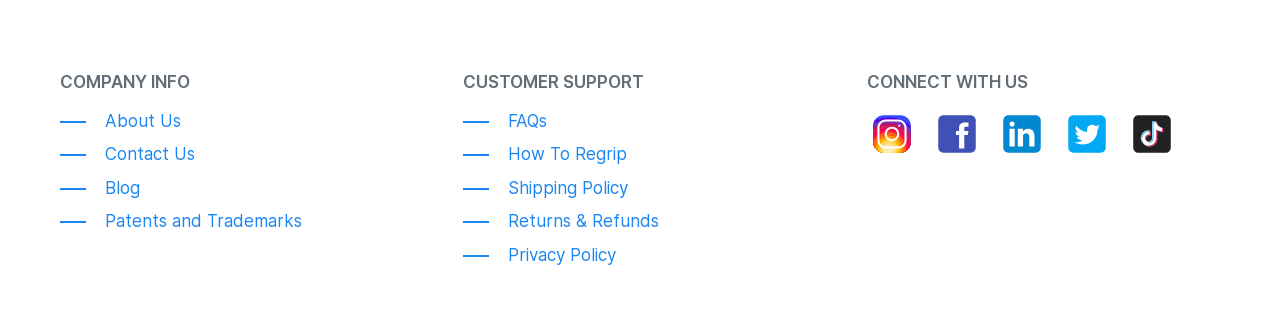Kindly determine the bounding box coordinates for the clickable area to achieve the given instruction: "Follow on social media".

[0.677, 0.324, 0.716, 0.472]